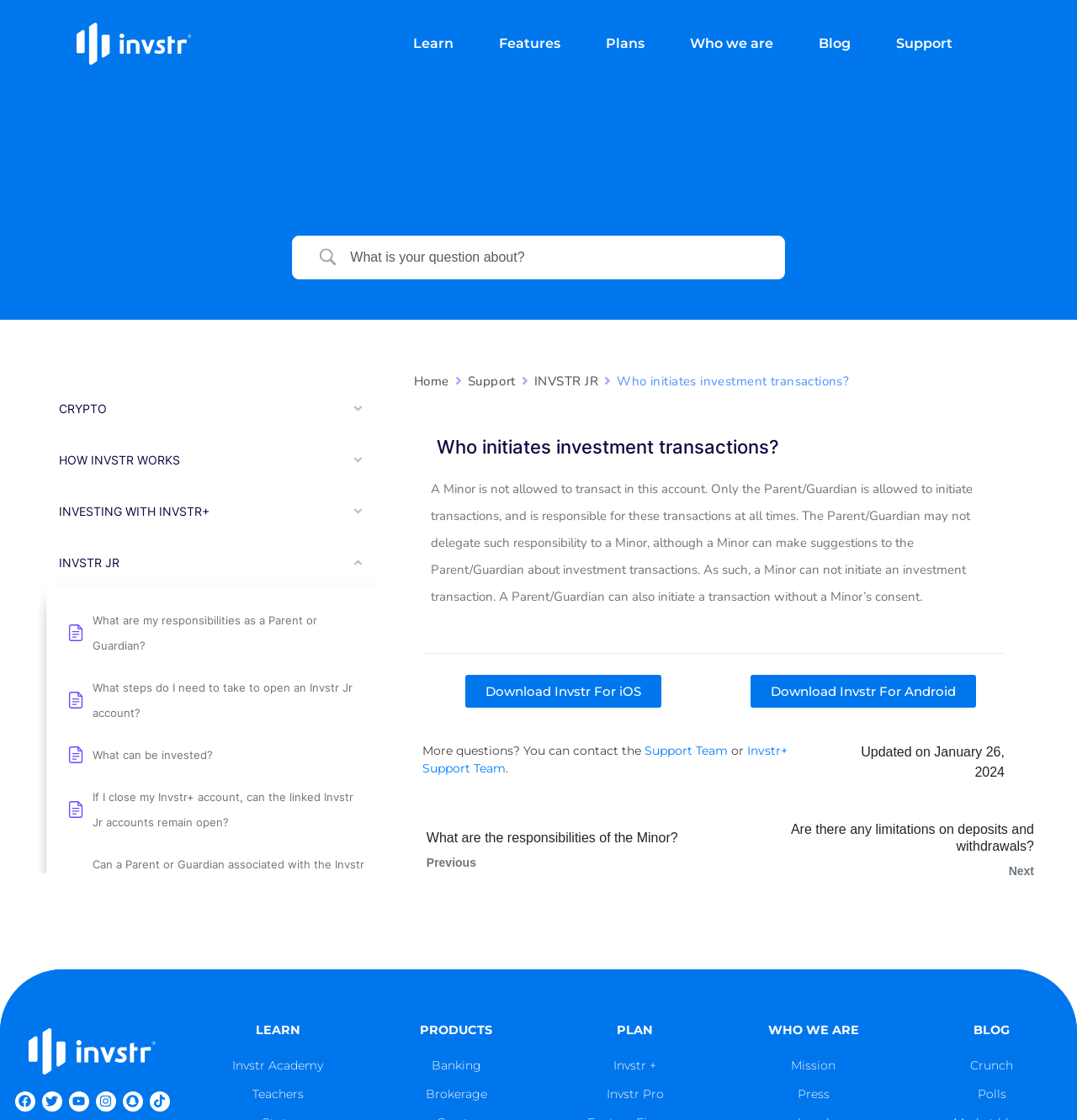Please reply to the following question using a single word or phrase: 
What are the available platforms to download Invstr?

iOS and Android